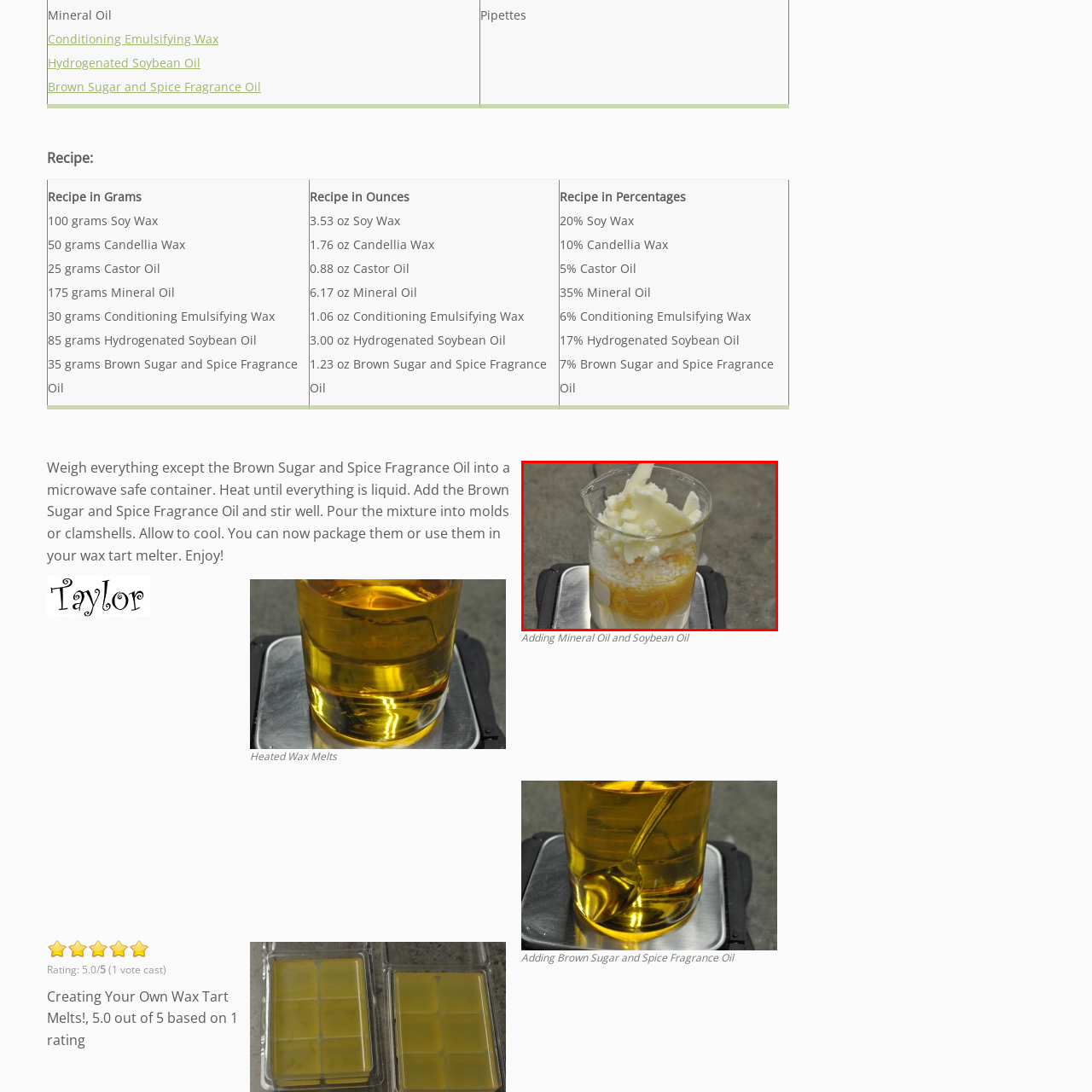What is the intended use of the final product?
Observe the image inside the red bounding box and give a concise answer using a single word or phrase.

Melting and scenting spaces